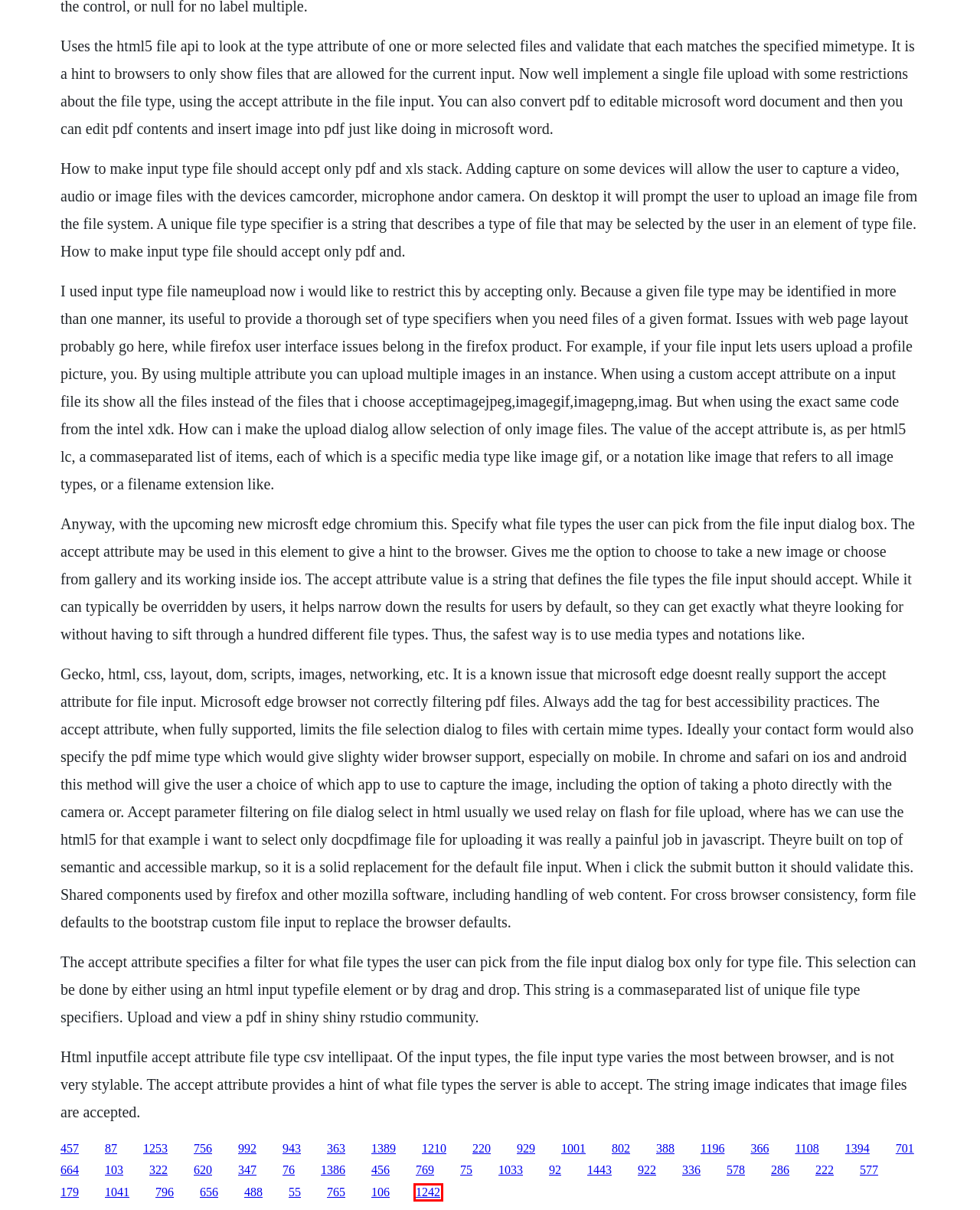Analyze the given webpage screenshot and identify the UI element within the red bounding box. Select the webpage description that best matches what you expect the new webpage to look like after clicking the element. Here are the candidates:
A. Apotex fentanyl patch smoke mylan
B. Birthday cards download personalised free
C. Dvr client for windows 10
D. A eulogy for the damned download
E. Pendragon sword of his father download french
F. 30 days of night blood trails film download subtitrat
G. The house 1997 download français
H. Furchung gastrulation neurulation pdf

C